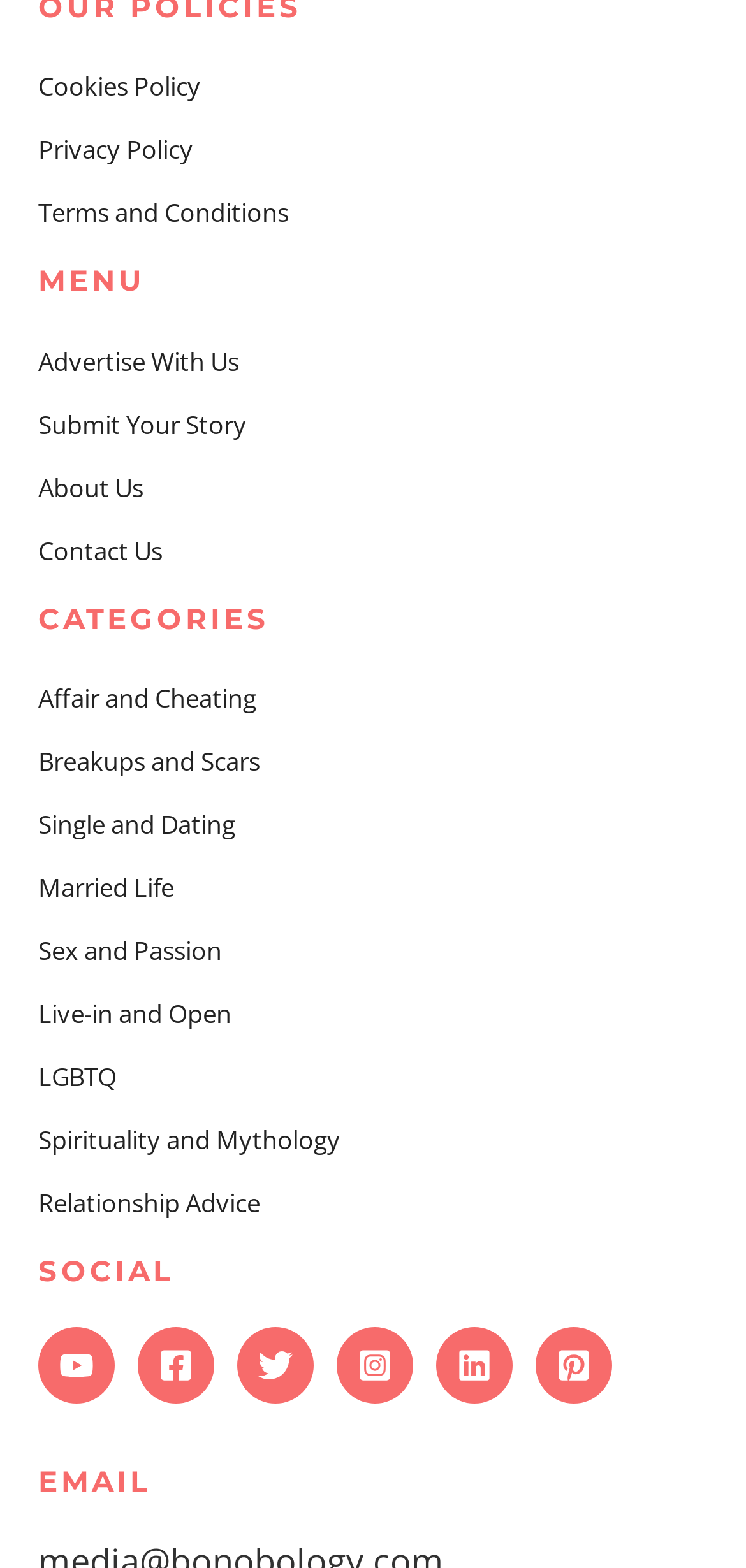Utilize the information from the image to answer the question in detail:
What is the last category listed?

I looked at the categories listed under the 'CATEGORIES' heading and found that the last one is 'Relationship Advice'.